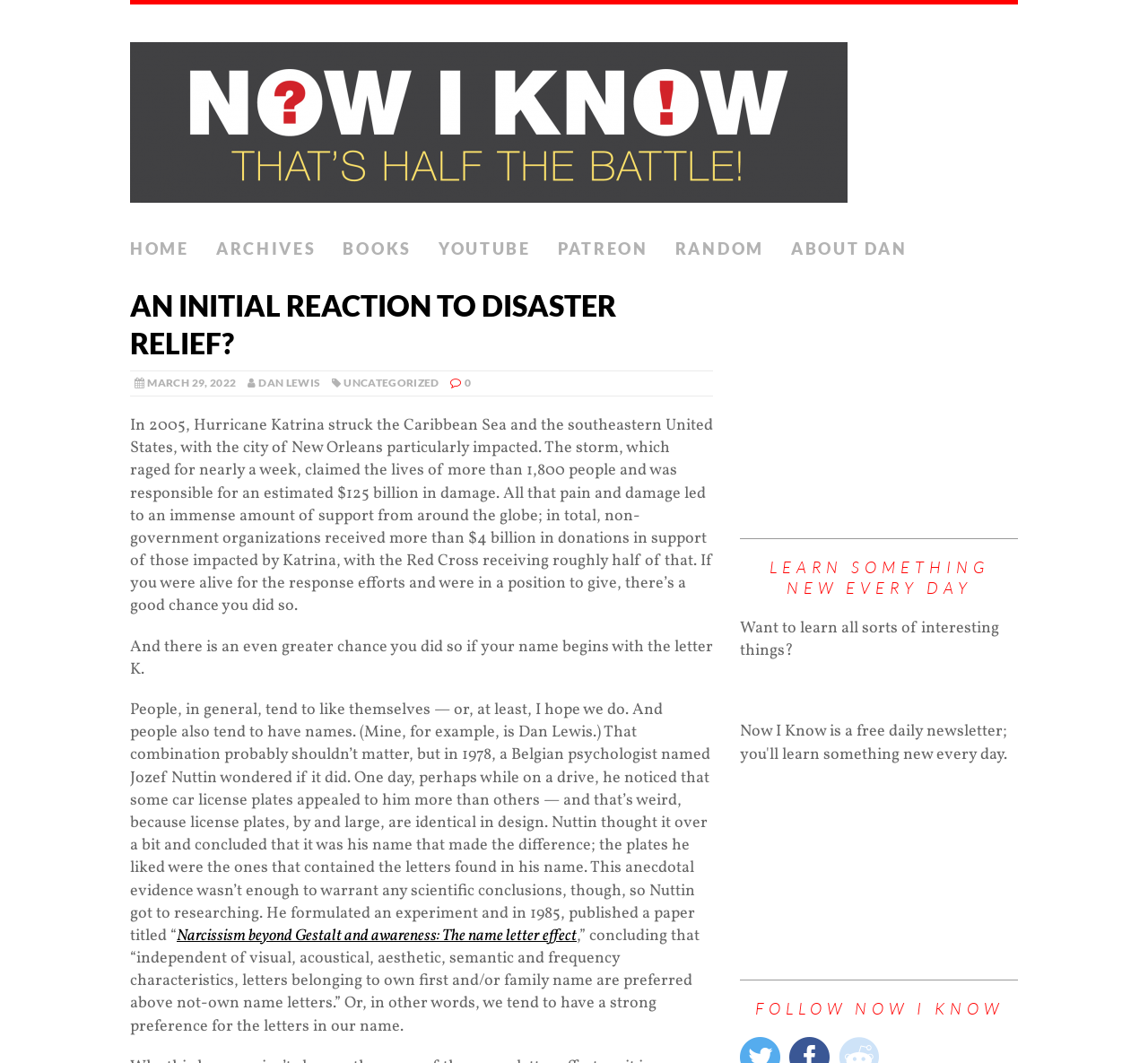Using the elements shown in the image, answer the question comprehensively: What is the estimated damage caused by Hurricane Katrina?

The estimated damage caused by Hurricane Katrina is mentioned in the article as '$125 billion', which is stated in the context of discussing the impact of the hurricane.